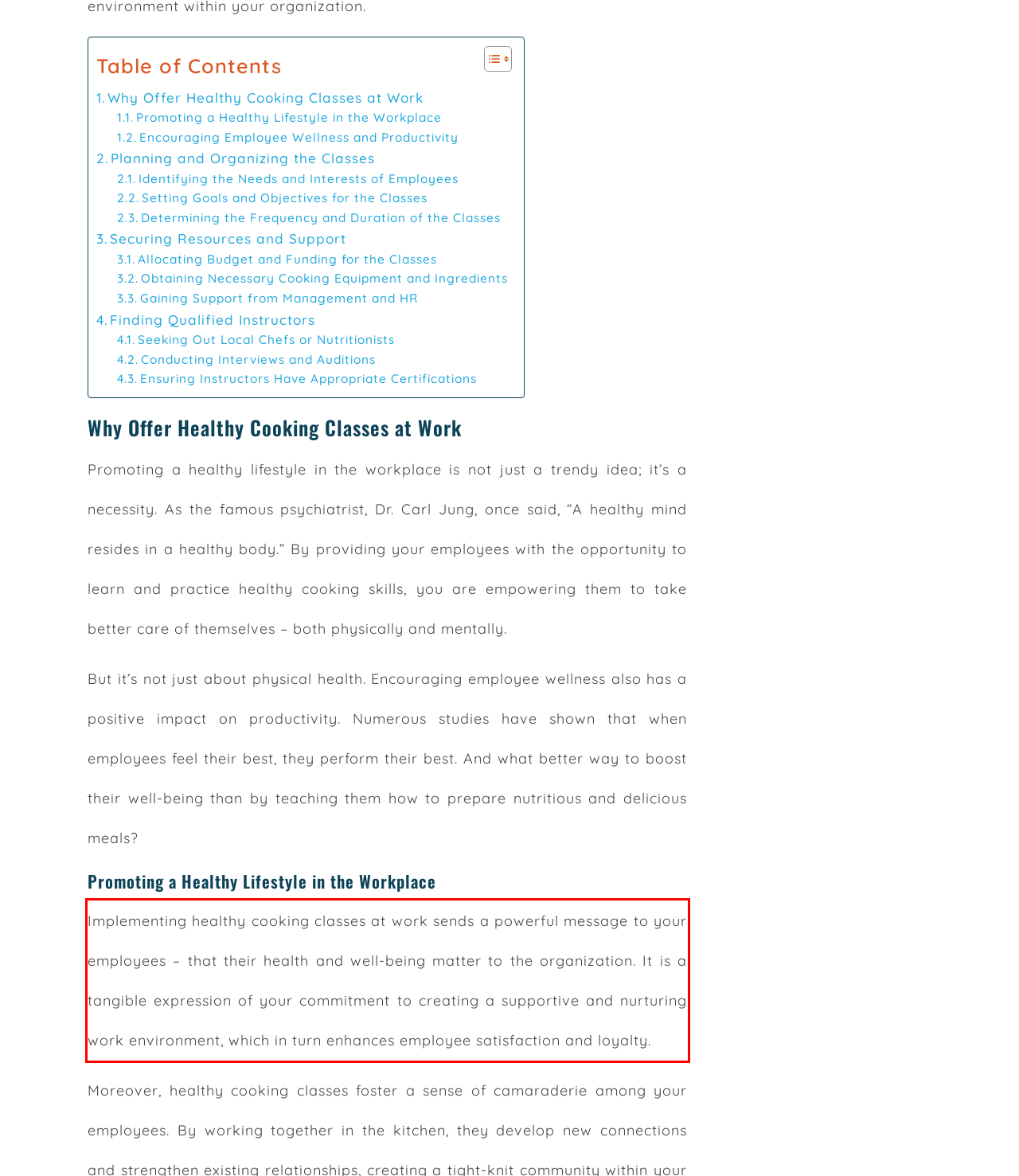You are provided with a screenshot of a webpage that includes a UI element enclosed in a red rectangle. Extract the text content inside this red rectangle.

Implementing healthy cooking classes at work sends a powerful message to your employees – that their health and well-being matter to the organization. It is a tangible expression of your commitment to creating a supportive and nurturing work environment, which in turn enhances employee satisfaction and loyalty.